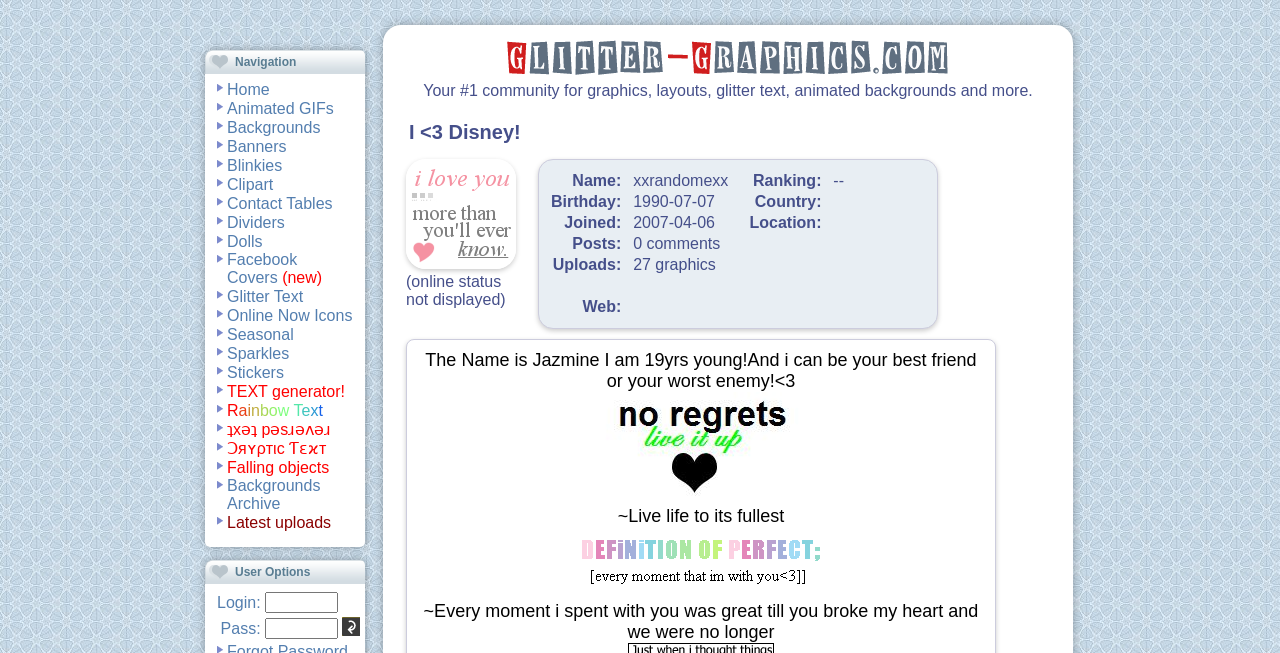Locate the bounding box coordinates of the segment that needs to be clicked to meet this instruction: "Click on Home".

[0.177, 0.123, 0.211, 0.149]